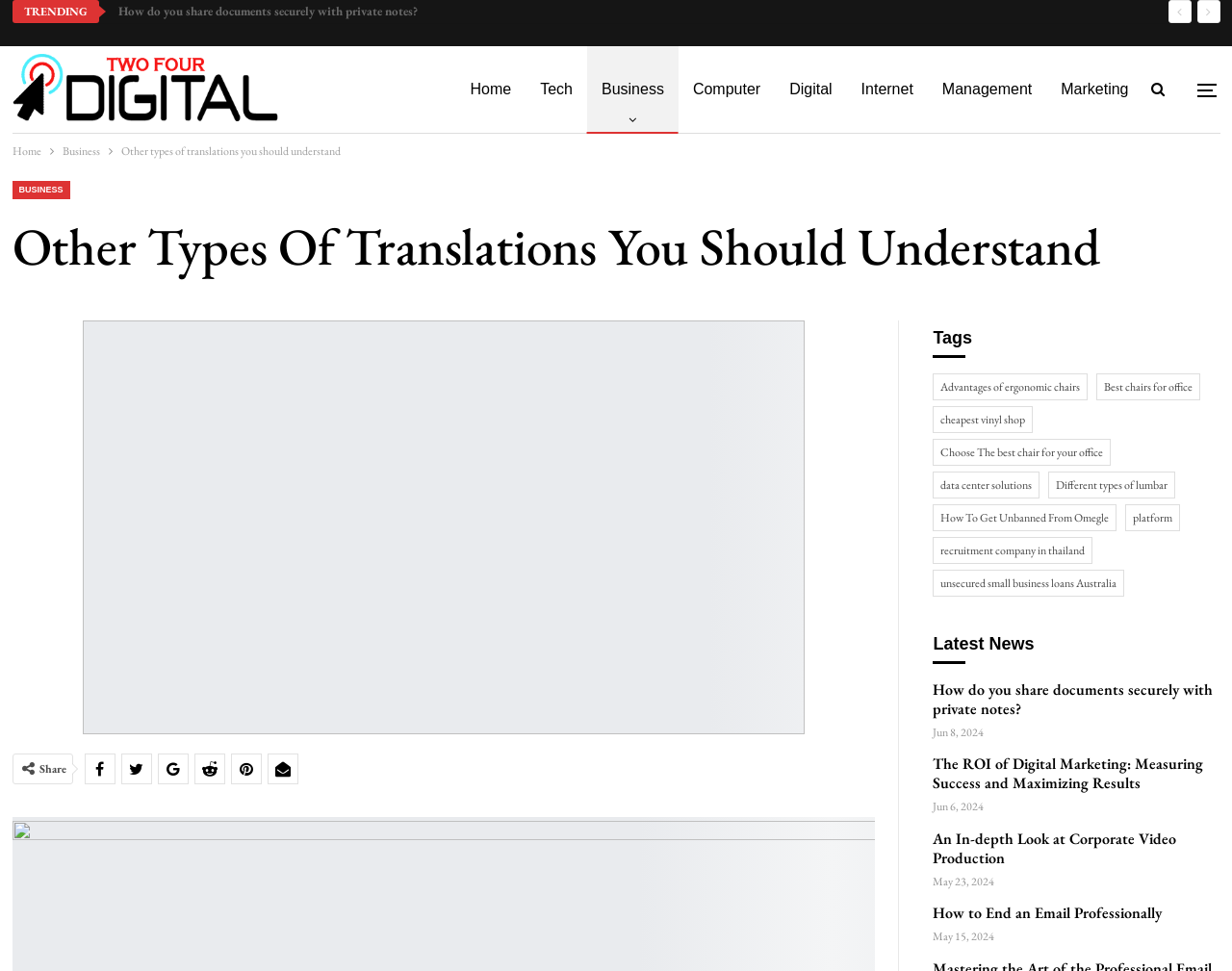Determine the bounding box coordinates of the clickable area required to perform the following instruction: "Click on the 'Tags' link". The coordinates should be represented as four float numbers between 0 and 1: [left, top, right, bottom].

[0.757, 0.338, 0.789, 0.358]